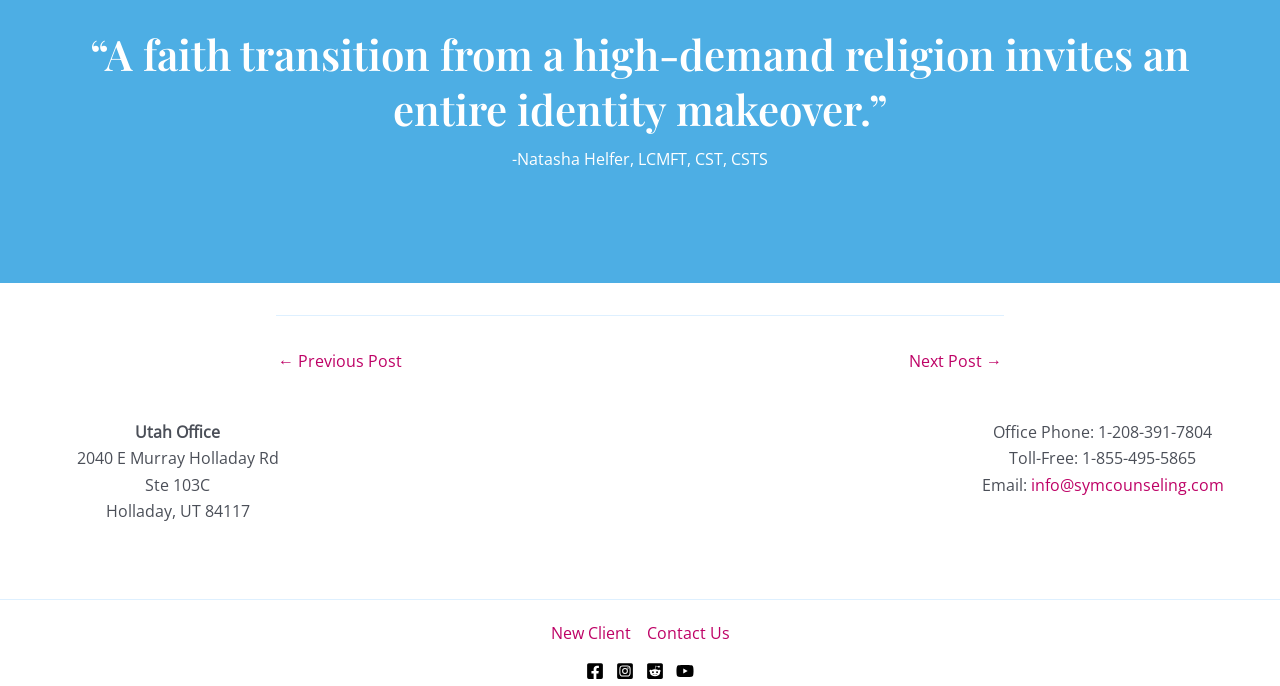Could you specify the bounding box coordinates for the clickable section to complete the following instruction: "Visit our Facebook page"?

[0.458, 0.965, 0.472, 0.992]